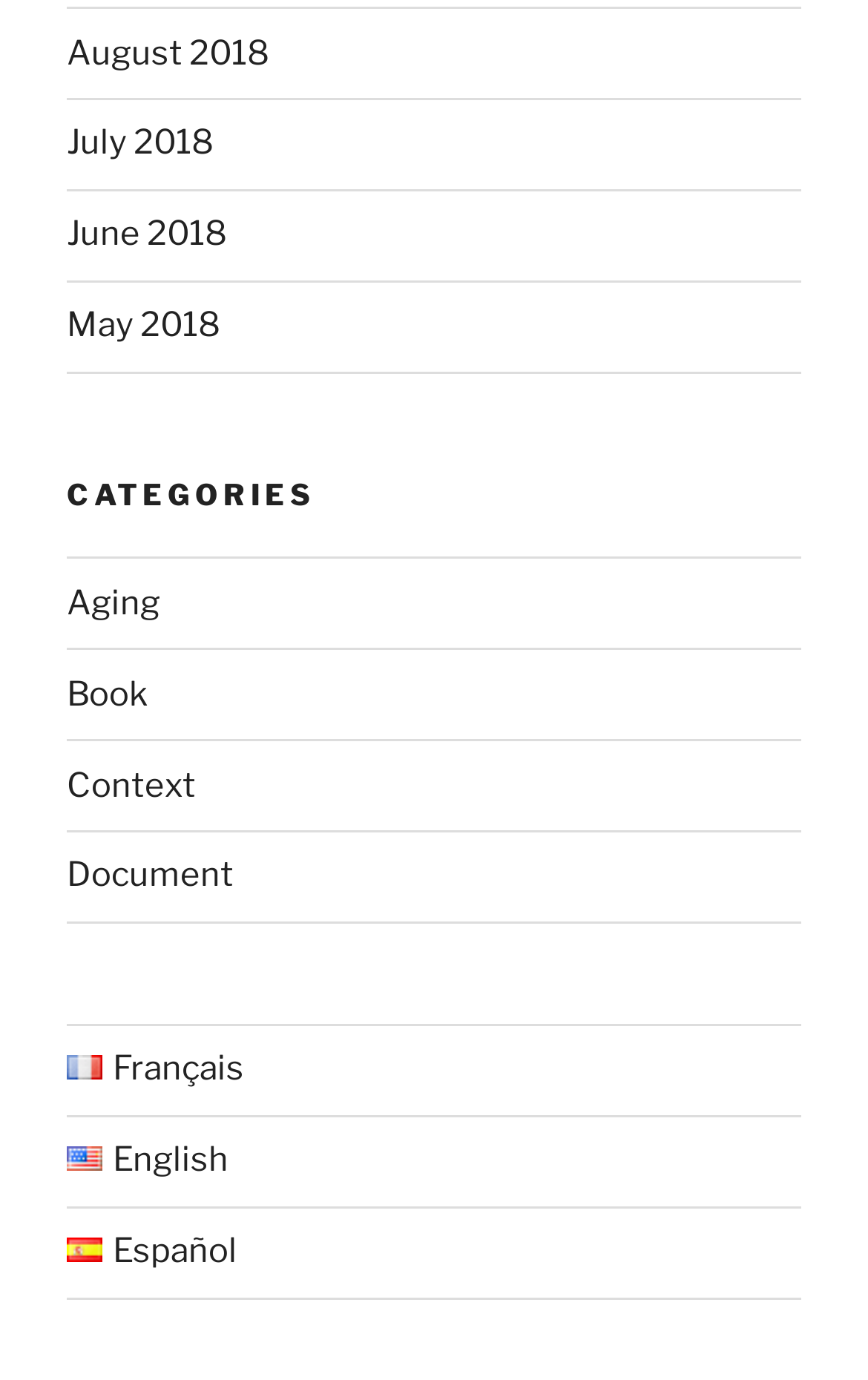How many languages can you choose from?
Could you give a comprehensive explanation in response to this question?

I counted the number of links under the 'Choose a language' navigation, which are 'Français', 'English', and 'Español', so there are 3 languages you can choose from.